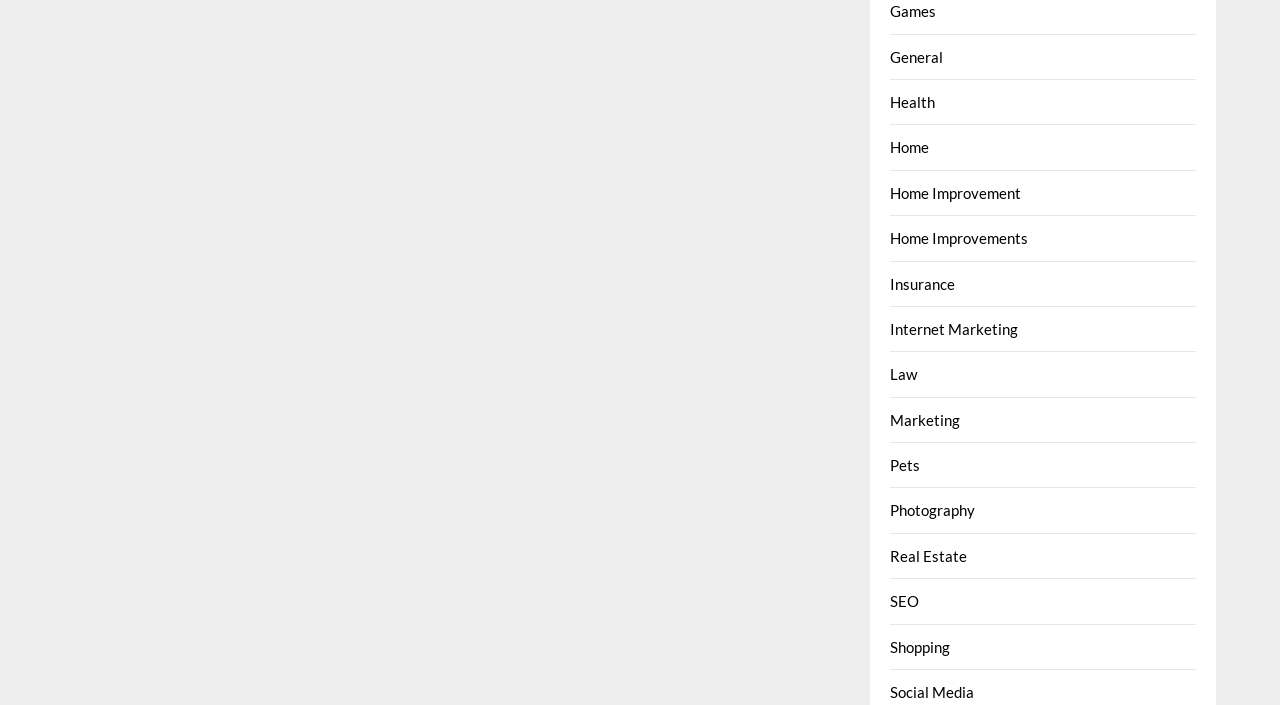Pinpoint the bounding box coordinates for the area that should be clicked to perform the following instruction: "Explore Photography".

[0.696, 0.711, 0.762, 0.737]